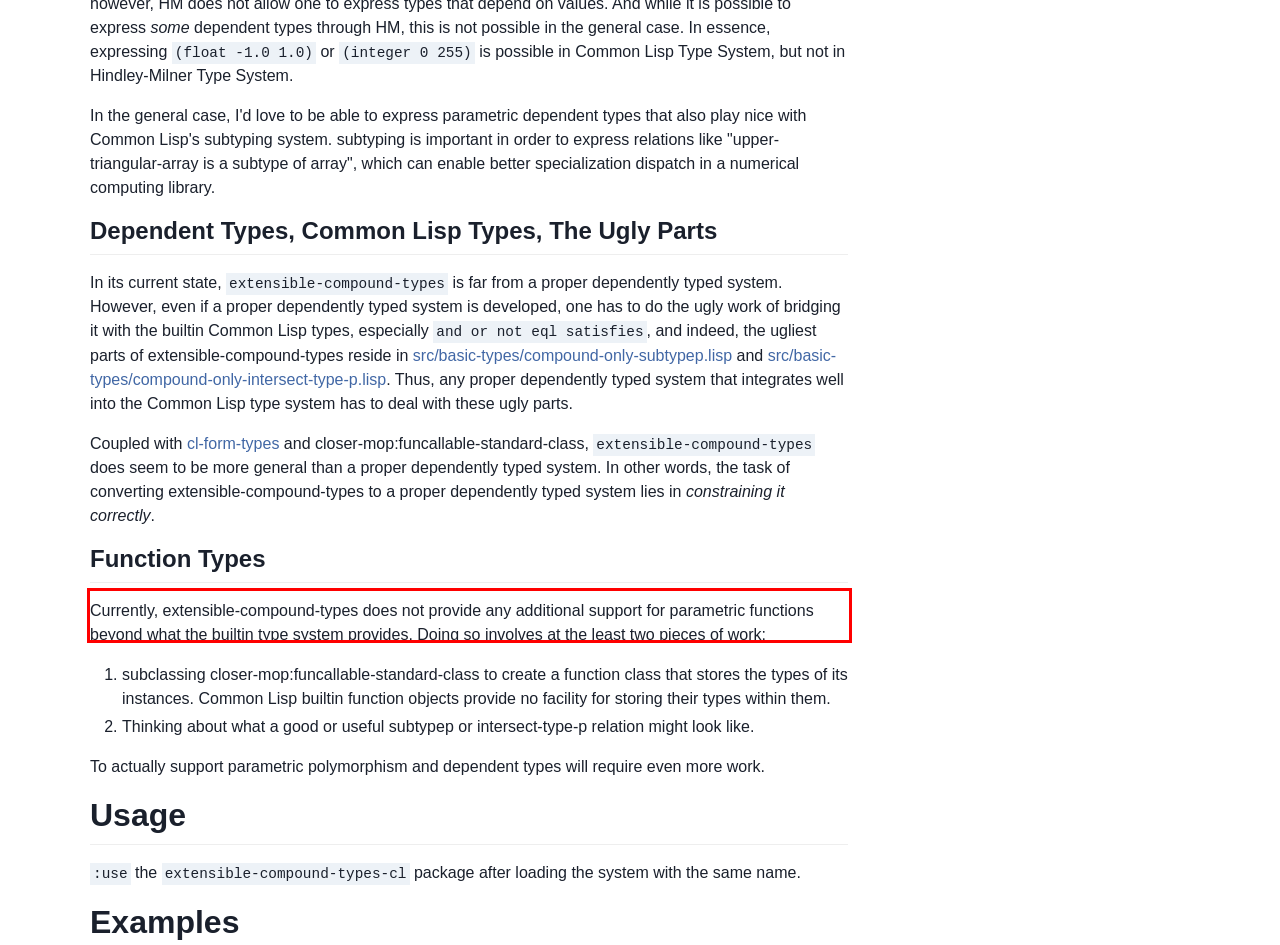Locate the red bounding box in the provided webpage screenshot and use OCR to determine the text content inside it.

Currently, extensible-compound-types does not provide any additional support for parametric functions beyond what the builtin type system provides. Doing so involves at the least two pieces of work: